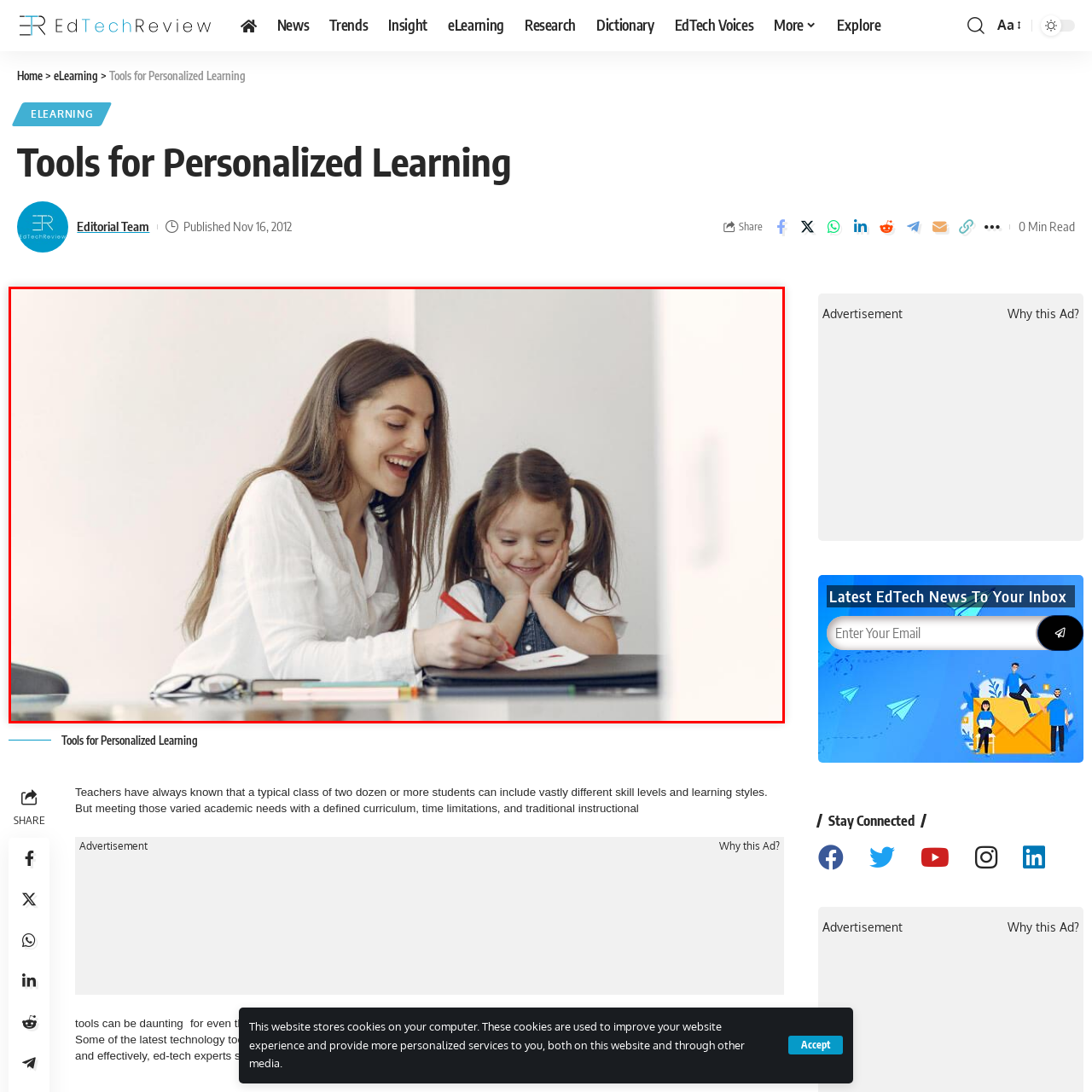What is the girl's hairstyle?
Study the image framed by the red bounding box and answer the question in detail, relying on the visual clues provided.

According to the caption, the girl is described as having 'pigtails', which is a hairstyle where the hair is divided into two sections and tied at the ends, typically with a ribbon or elastic band.